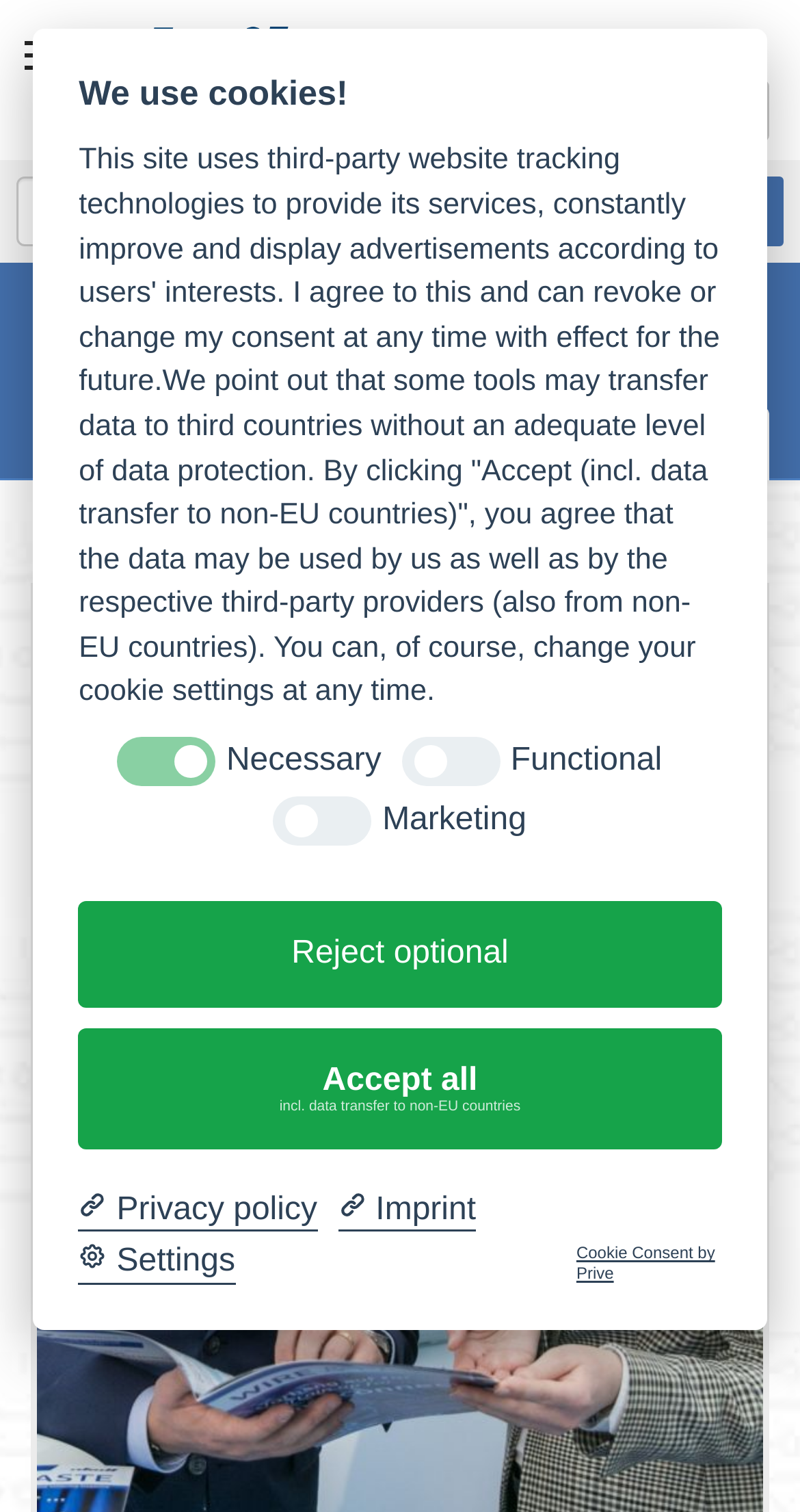Please find and provide the title of the webpage.

Media / PR